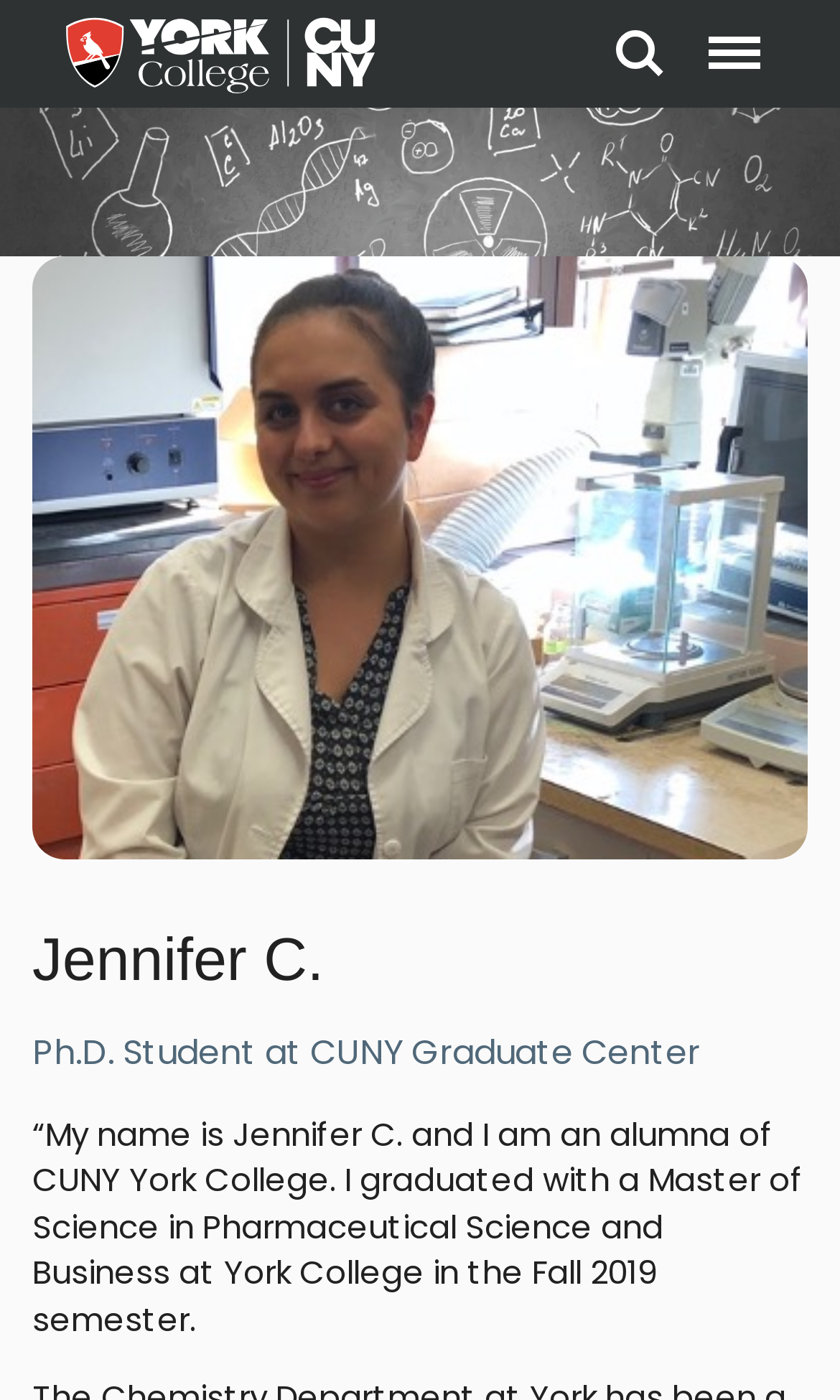What is Jennifer C.'s current role?
Using the image, provide a detailed and thorough answer to the question.

Based on the webpage, I found the text 'Ph.D. Student at CUNY Graduate Center' which indicates Jennifer C.'s current role.